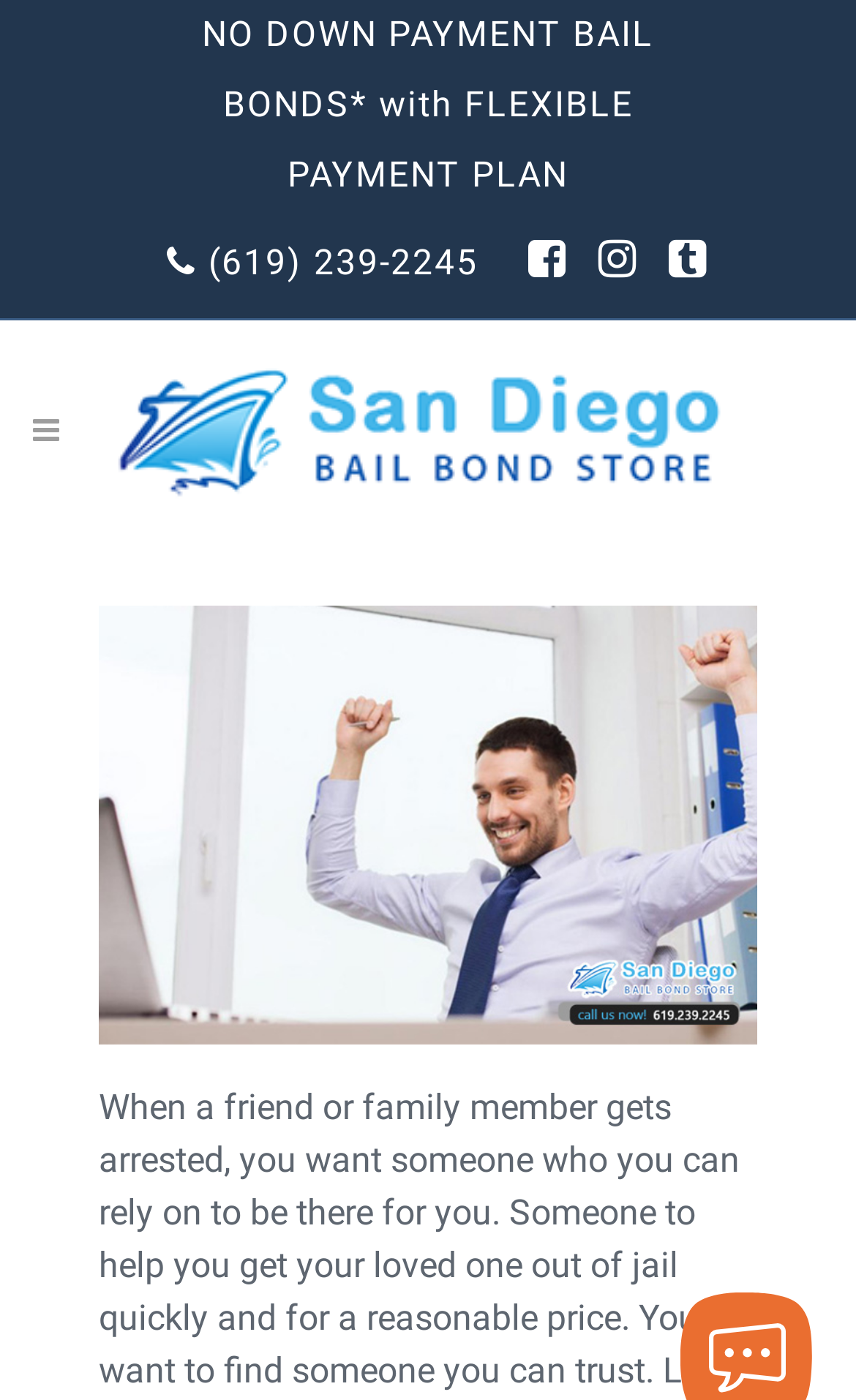How many social media links are there?
Look at the image and respond with a one-word or short phrase answer.

3